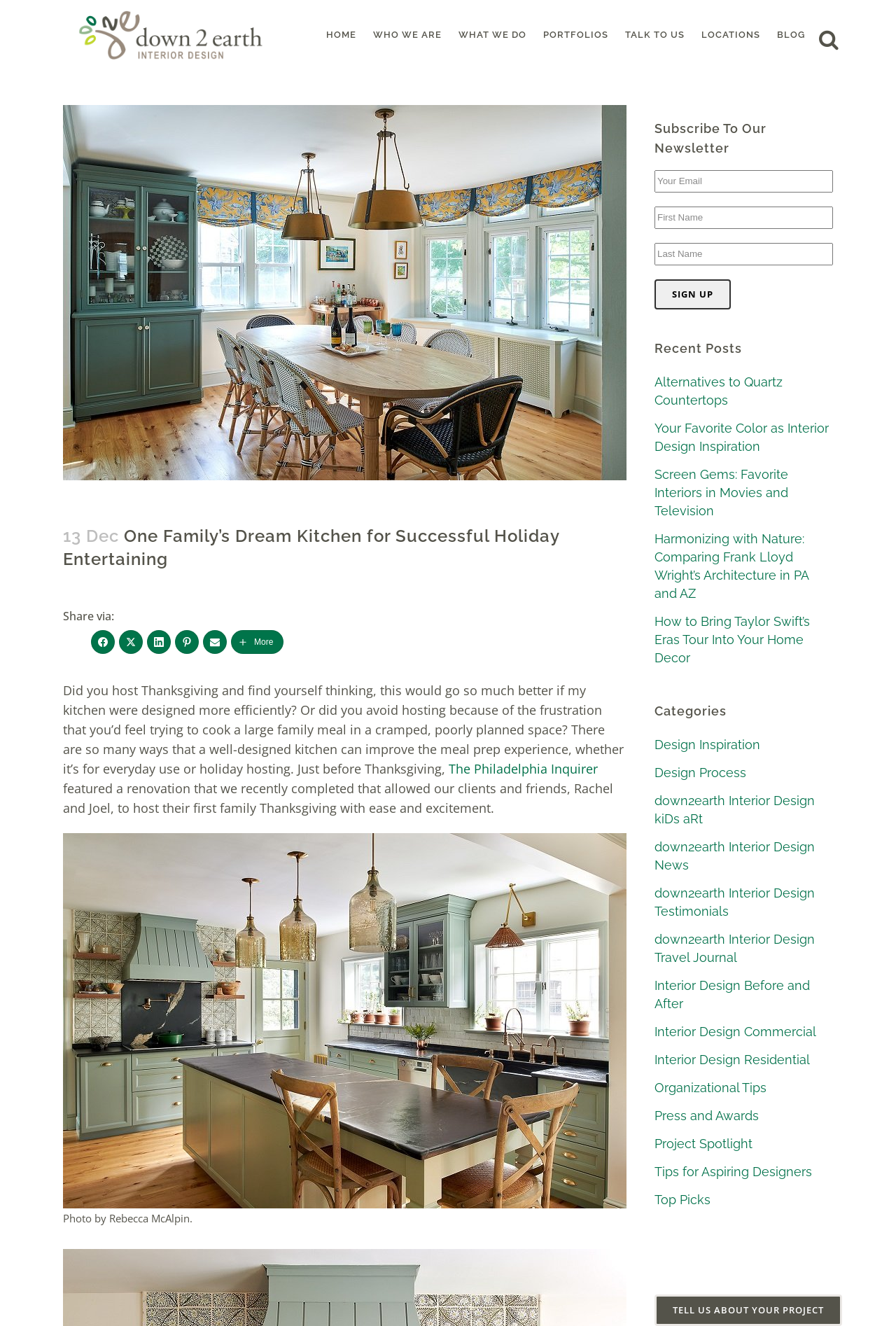Identify the bounding box coordinates of the section to be clicked to complete the task described by the following instruction: "Go to the home page". The coordinates should be four float numbers between 0 and 1, formatted as [left, top, right, bottom].

[0.355, 0.0, 0.407, 0.053]